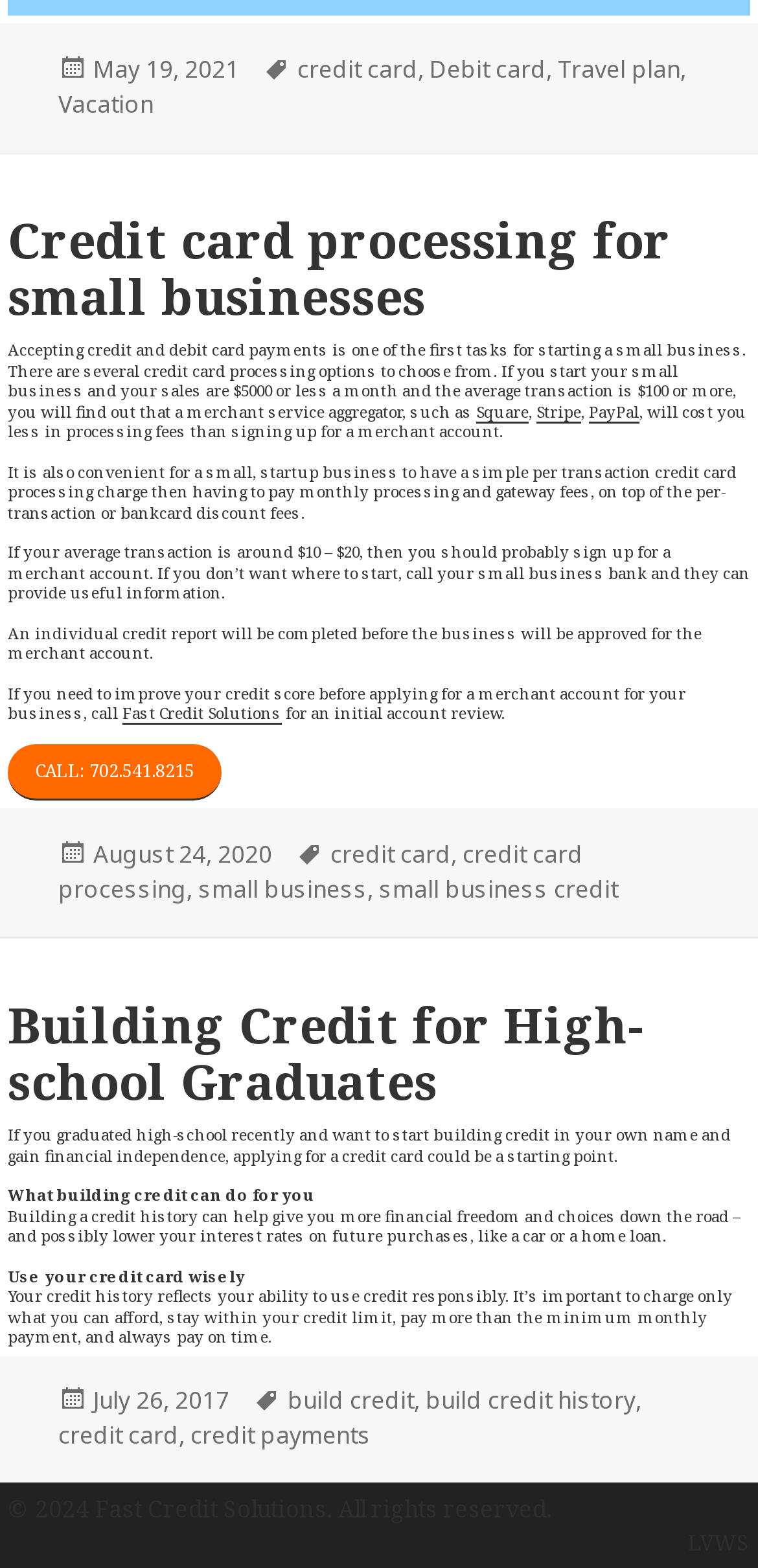What is the topic of the first article?
Answer the question with just one word or phrase using the image.

Credit card processing